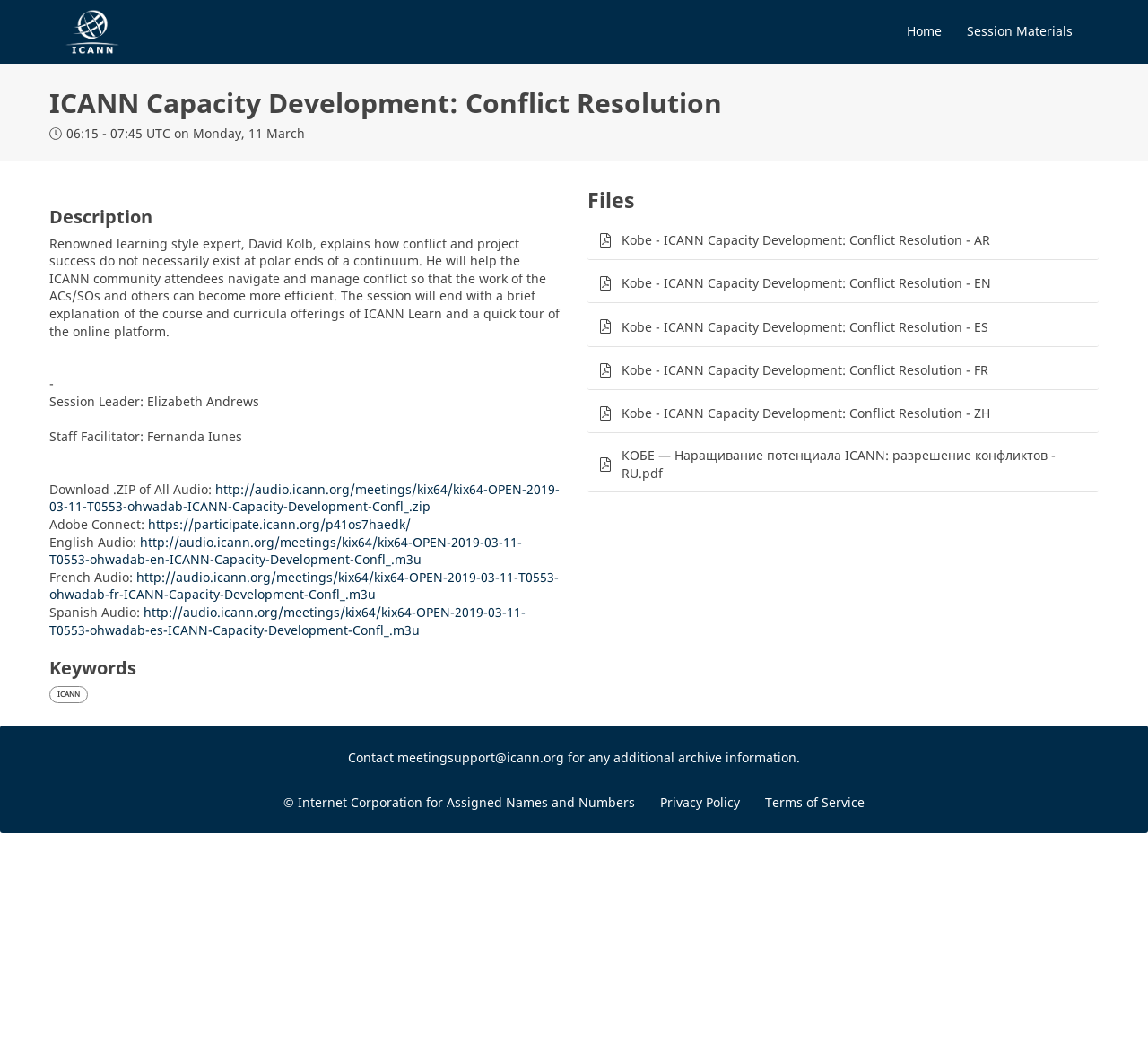Locate and extract the text of the main heading on the webpage.

ICANN Capacity Development: Conflict Resolution